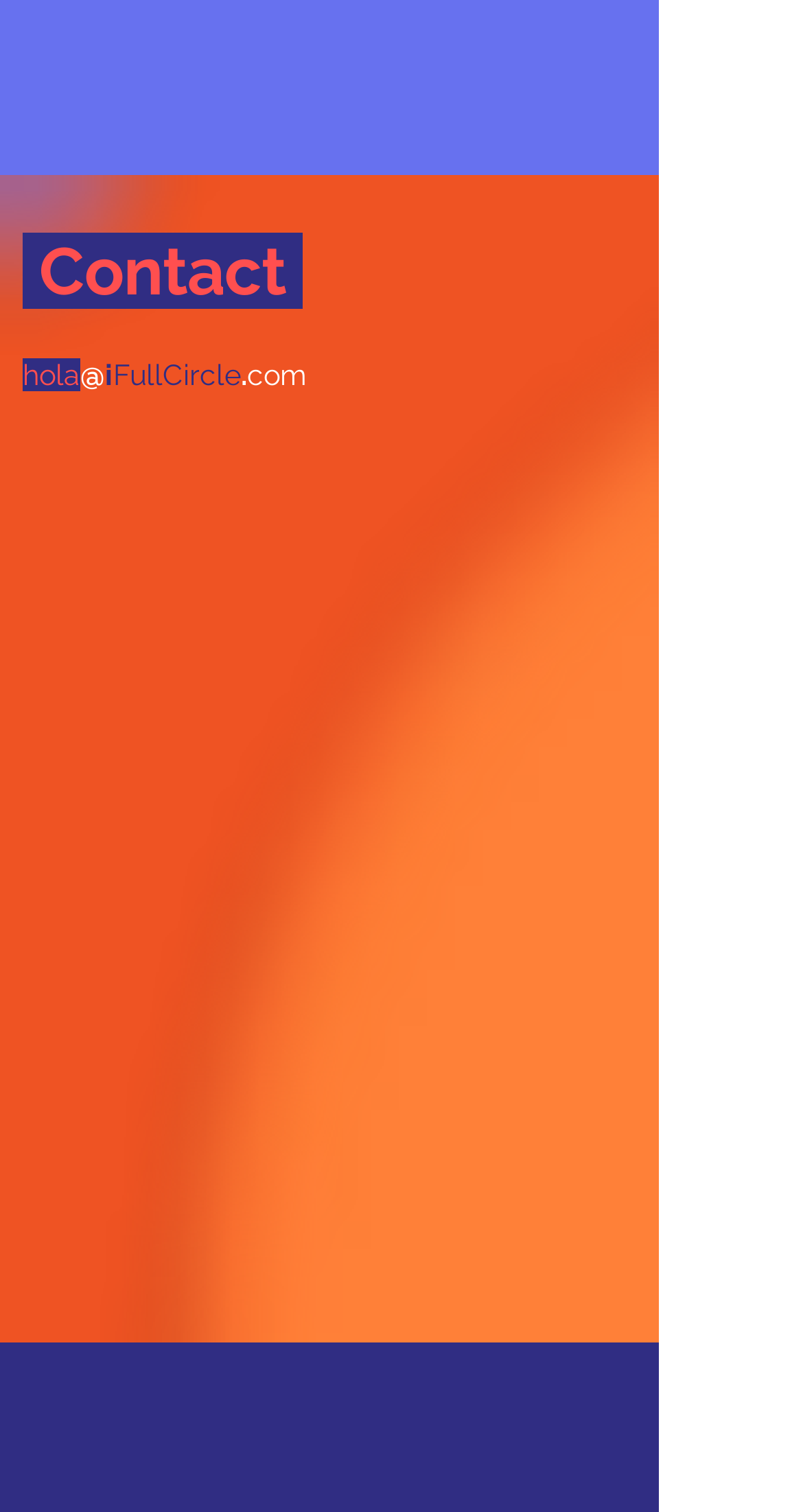What is the button text in the form?
Refer to the image and offer an in-depth and detailed answer to the question.

The button text is 'Send' and it is located below the text fields in the form.